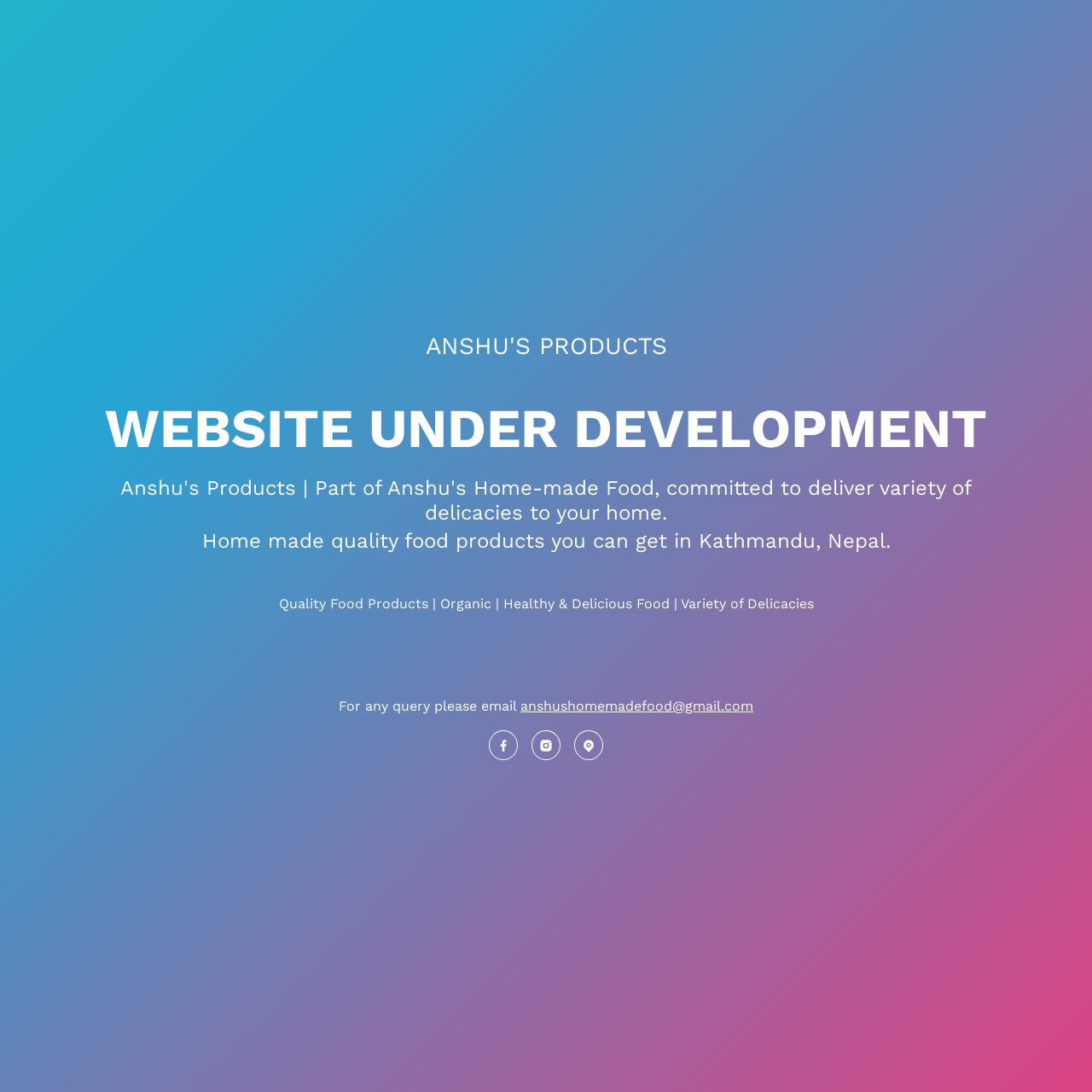What is the name of the food product brand?
Answer briefly with a single word or phrase based on the image.

Anshu's Products